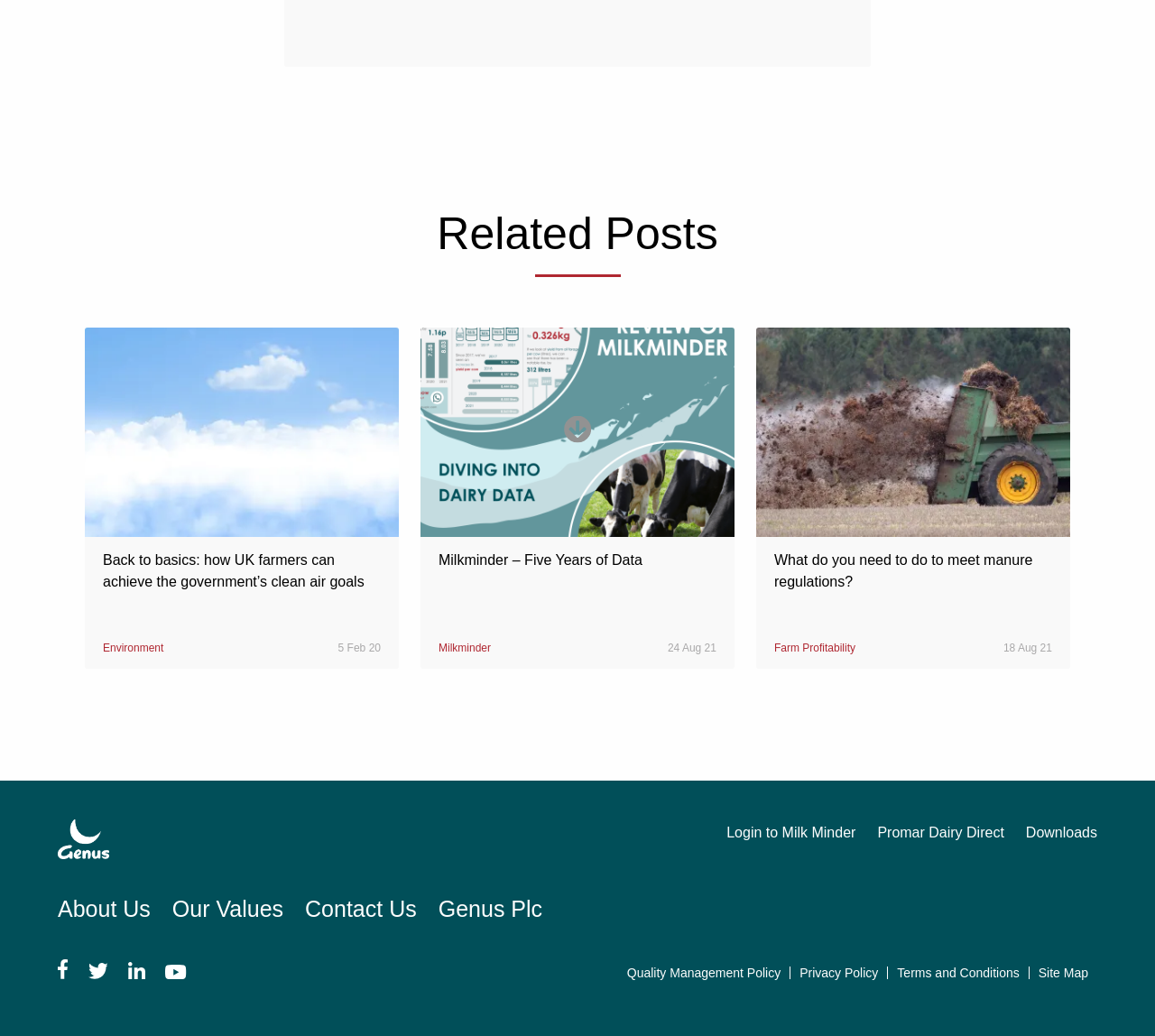Provide the bounding box coordinates of the HTML element described by the text: "Milkminder".

[0.38, 0.618, 0.425, 0.633]